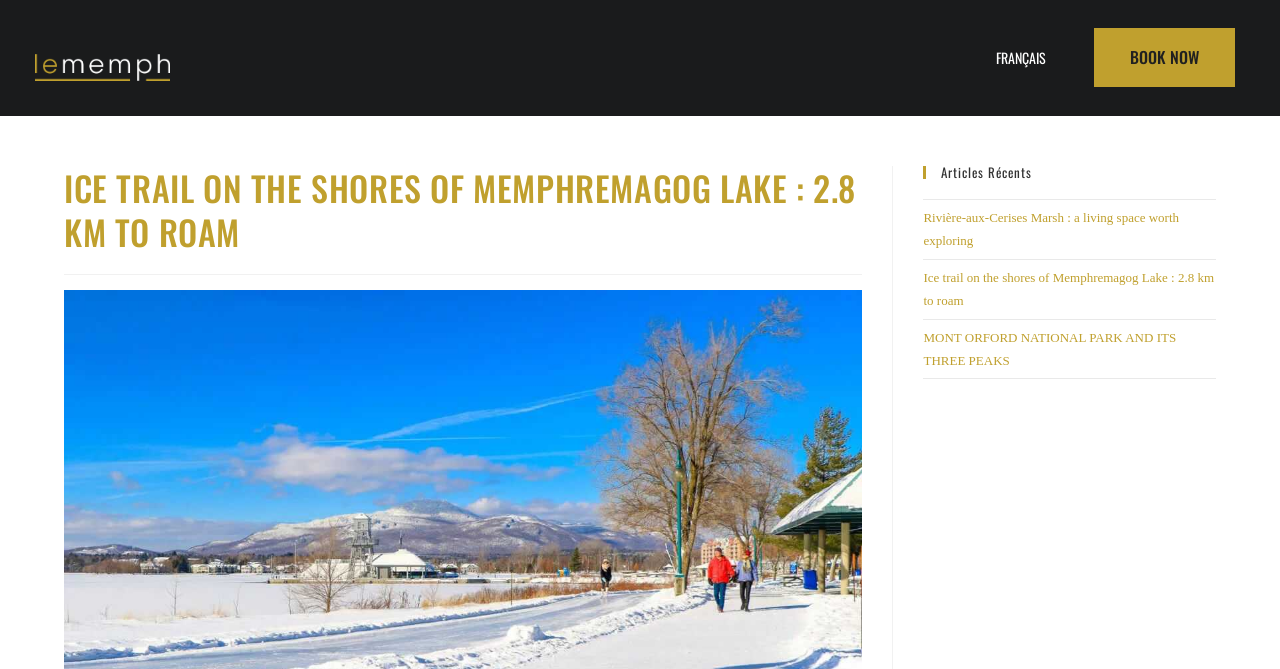Identify the bounding box for the UI element described as: "BOOK NOW". The coordinates should be four float numbers between 0 and 1, i.e., [left, top, right, bottom].

[0.854, 0.042, 0.964, 0.13]